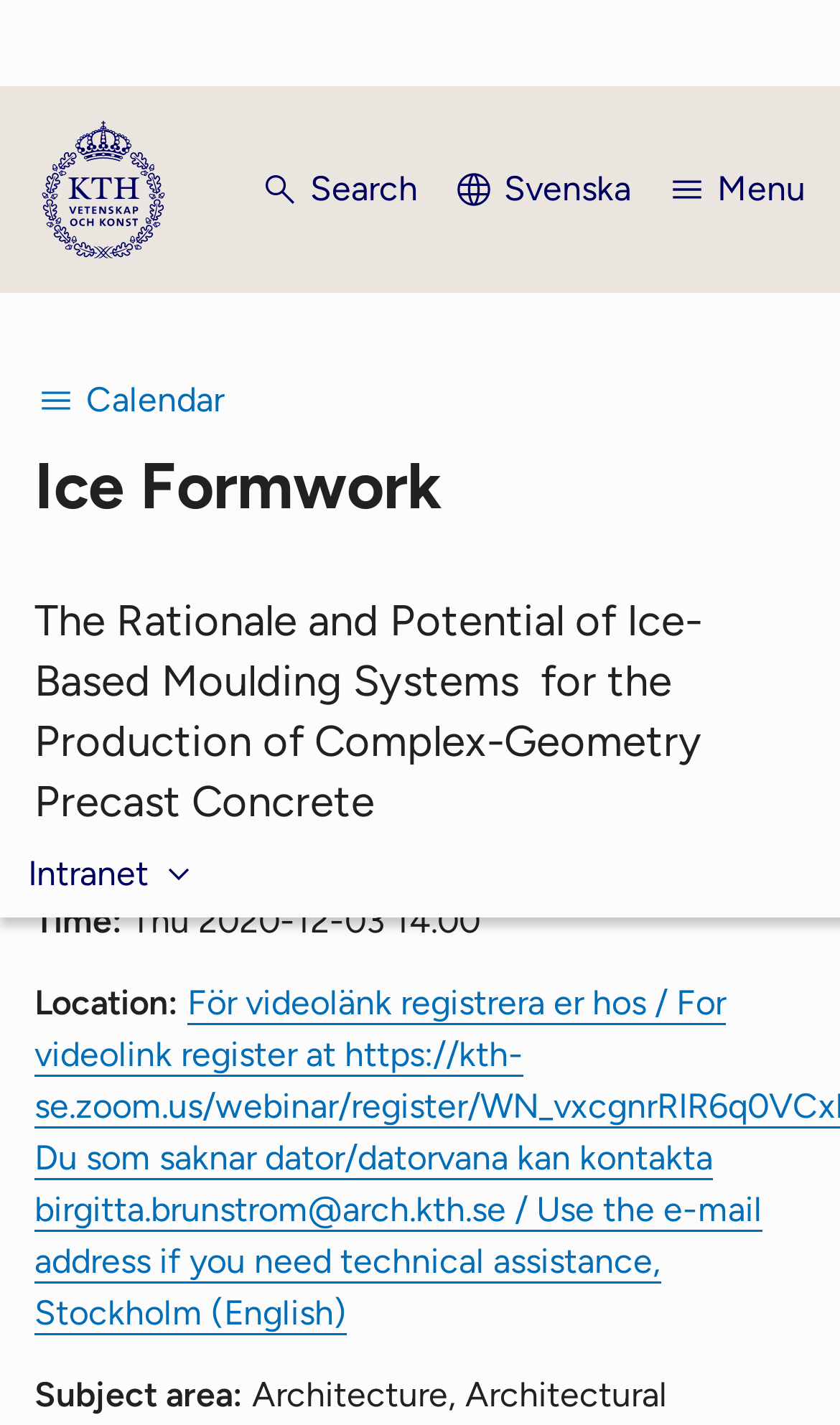Find the UI element described as: "aria-label="Open navigation menu"" and predict its bounding box coordinates. Ensure the coordinates are four float numbers between 0 and 1, [left, top, right, bottom].

None